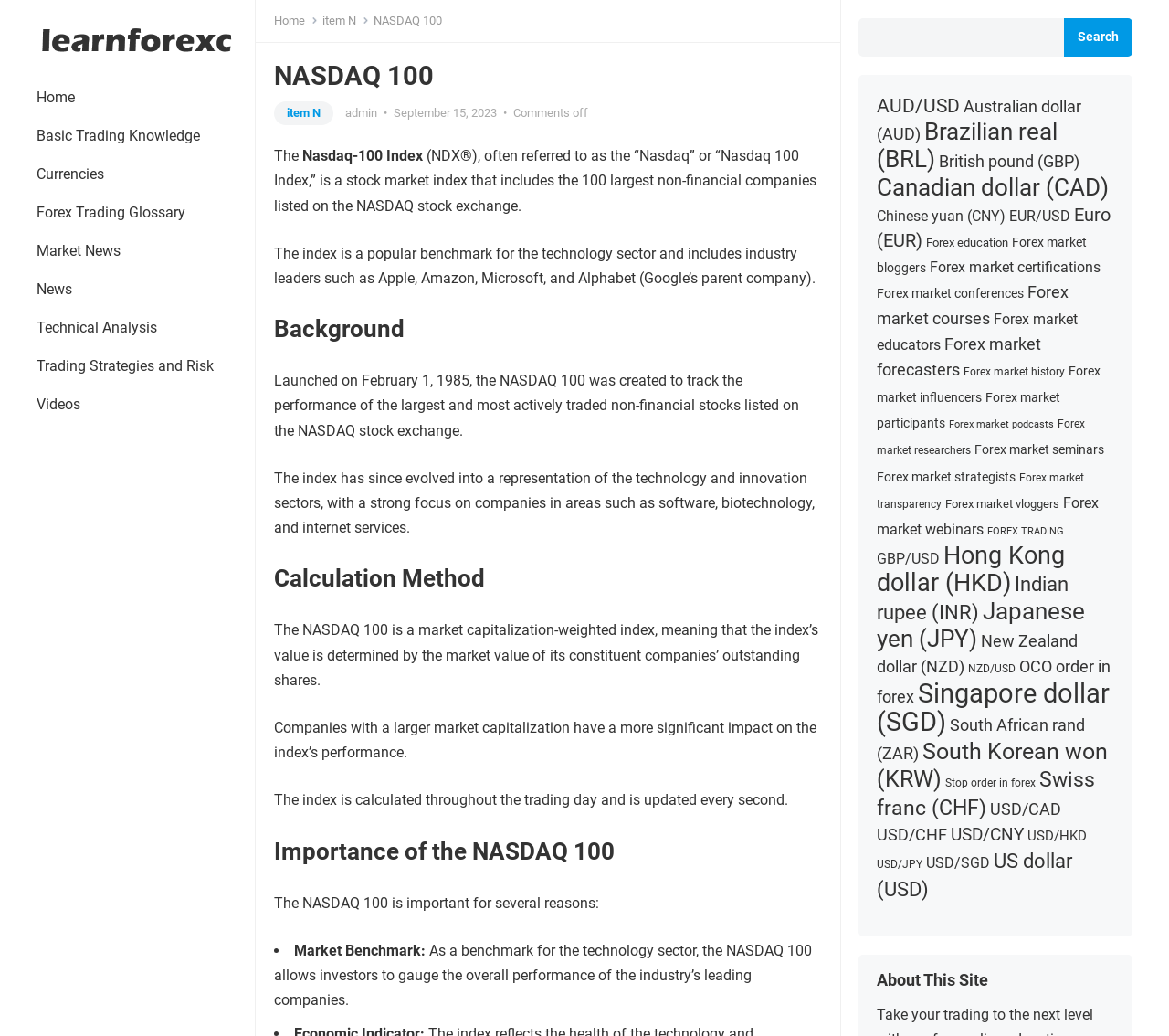Explain the webpage's design and content in an elaborate manner.

The webpage is about the Nasdaq-100 Index, a stock market index that includes the 100 largest non-financial companies listed on the NASDAQ stock exchange. At the top of the page, there is a logo and a navigation menu with links to "Home", "Basic Trading Knowledge", "Currencies", and other related topics. Below the navigation menu, there is a header section with the title "NASDAQ 100" and a brief description of the index.

The main content of the page is divided into sections, each with a heading and a brief description. The sections include "Background", "Calculation Method", and "Importance of the NASDAQ 100". Each section provides detailed information about the topic, including the history of the index, how it is calculated, and its significance in the financial market.

On the right side of the page, there is a search bar and a list of links to related topics, such as "AUD/USD", "EUR/USD", and "Forex market forecasters". These links are grouped into categories, with each category having a heading and a list of related links.

The page also has a section with a list of links to various forex-related topics, including "Forex education", "Forex market bloggers", and "Forex market certifications". This section takes up a significant portion of the page and provides a comprehensive list of resources related to the forex market.

Overall, the webpage is well-organized and provides a wealth of information about the Nasdaq-100 Index and related topics. The layout is clean and easy to navigate, with clear headings and concise descriptions that make it easy to find the information you need.